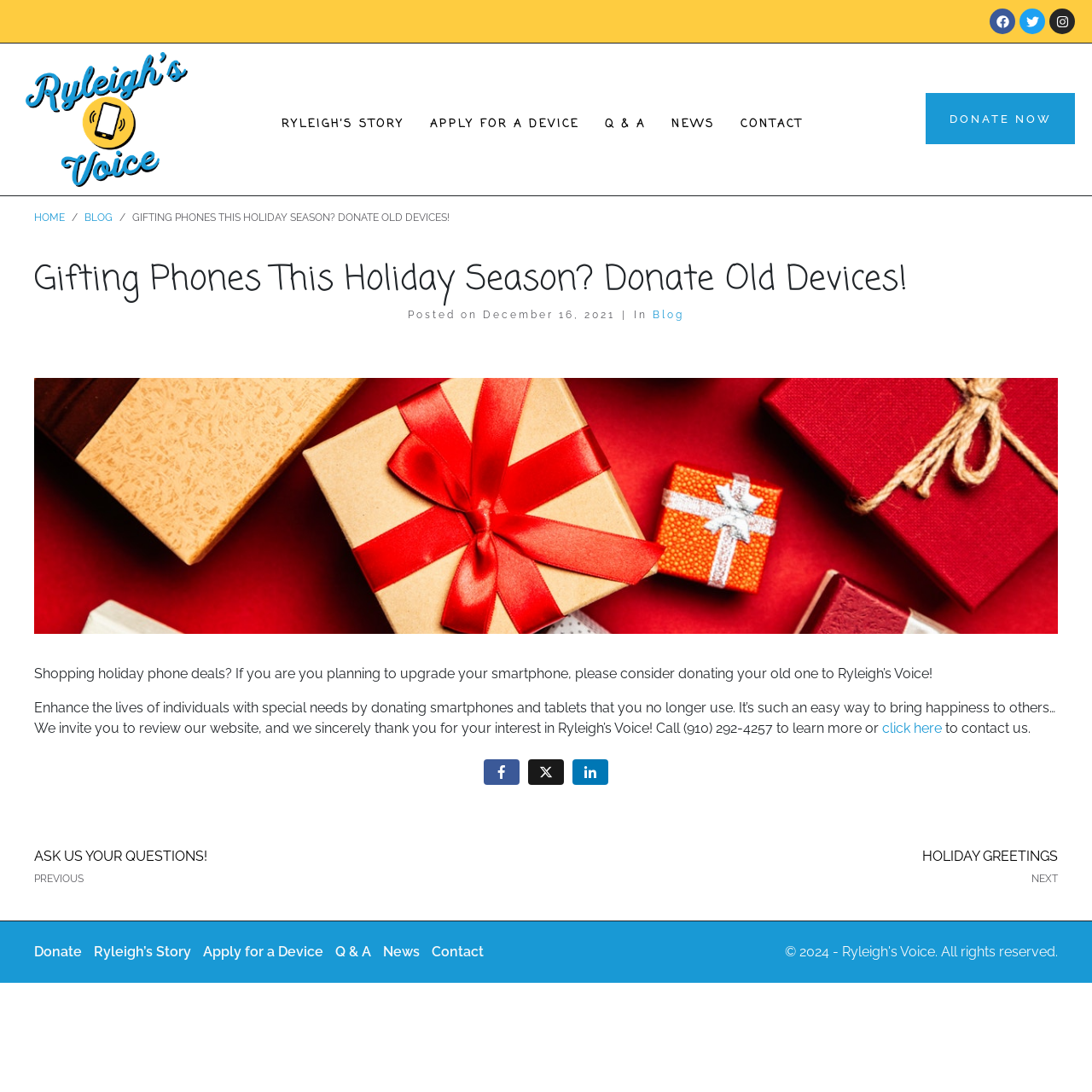Please look at the image and answer the question with a detailed explanation: What is the topic of the current article?

The topic of the current article can be inferred from the title of the article, which is 'Gifting Phones This Holiday Season? Donate Old Devices!' This suggests that the article is about donating old devices, particularly during the holiday season.